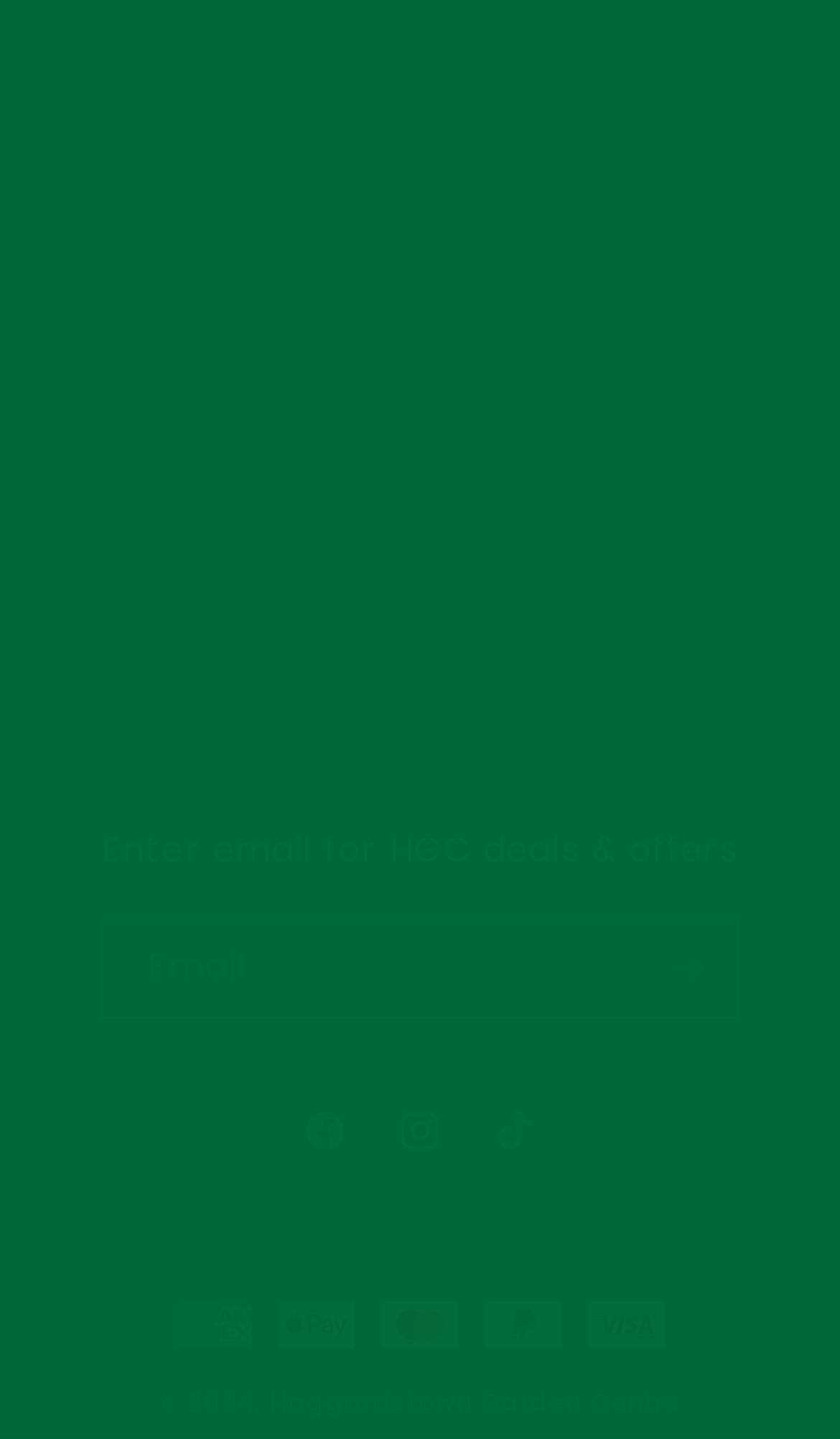Pinpoint the bounding box coordinates of the area that must be clicked to complete this instruction: "Enter email address".

[0.124, 0.639, 0.876, 0.706]